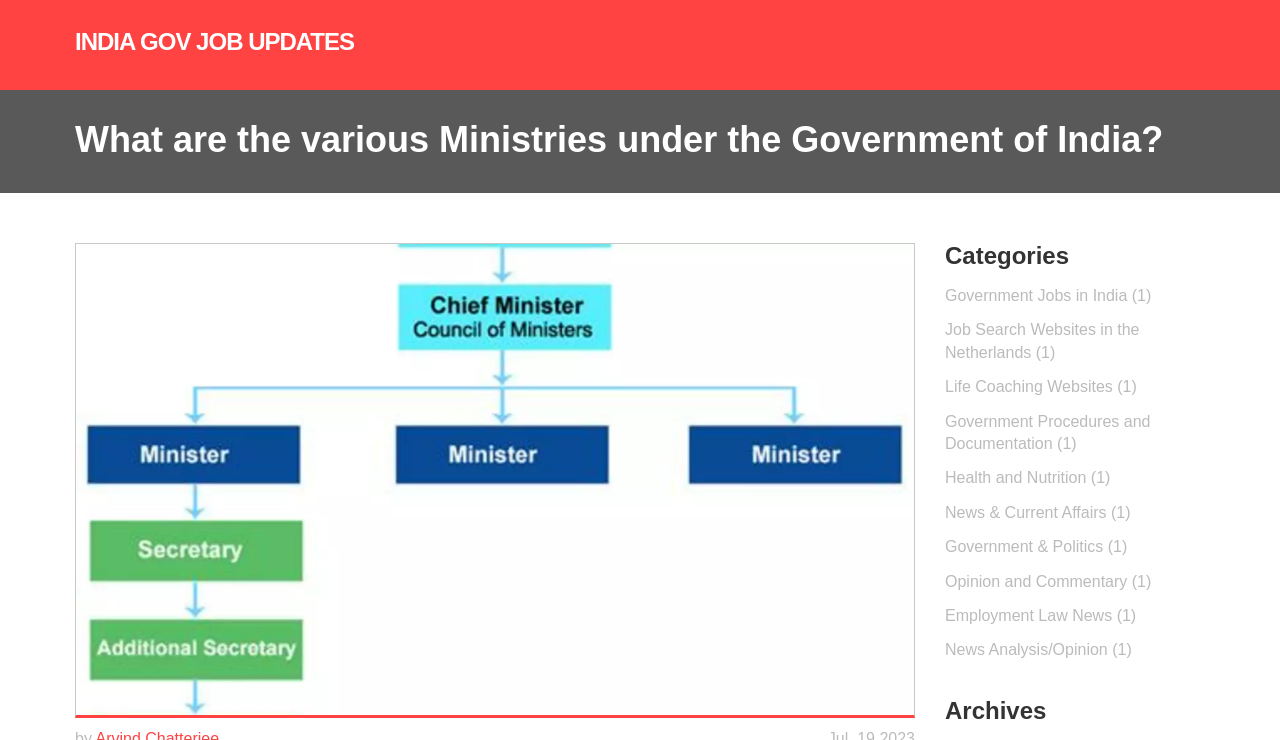Locate the UI element described by News Analysis/Opinion (1) and provide its bounding box coordinates. Use the format (top-left x, top-left y, bottom-right x, bottom-right y) with all values as floating point numbers between 0 and 1.

[0.738, 0.867, 0.884, 0.89]